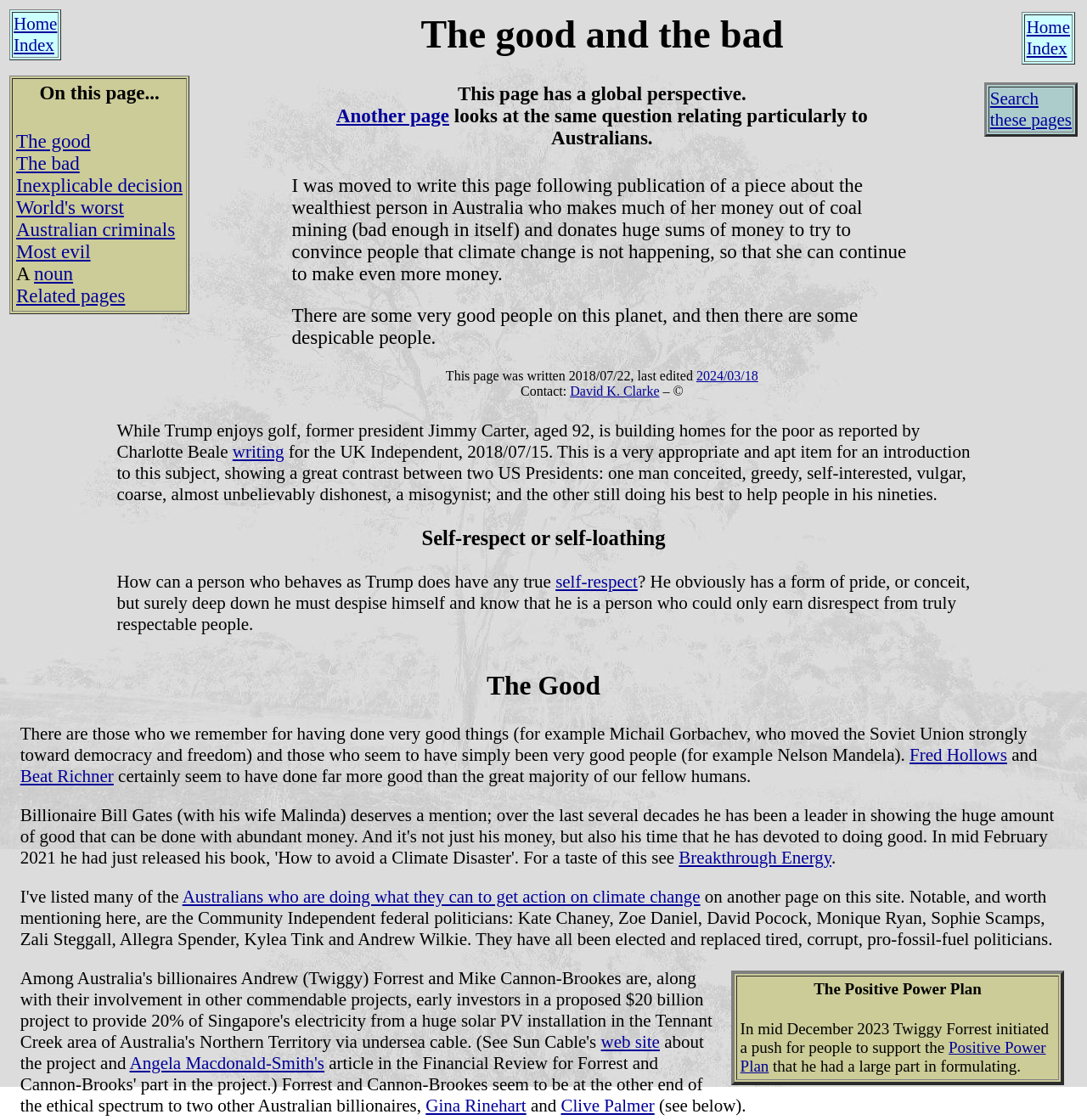Highlight the bounding box coordinates of the element that should be clicked to carry out the following instruction: "Check the link to Fred Hollows". The coordinates must be given as four float numbers ranging from 0 to 1, i.e., [left, top, right, bottom].

[0.837, 0.665, 0.926, 0.683]